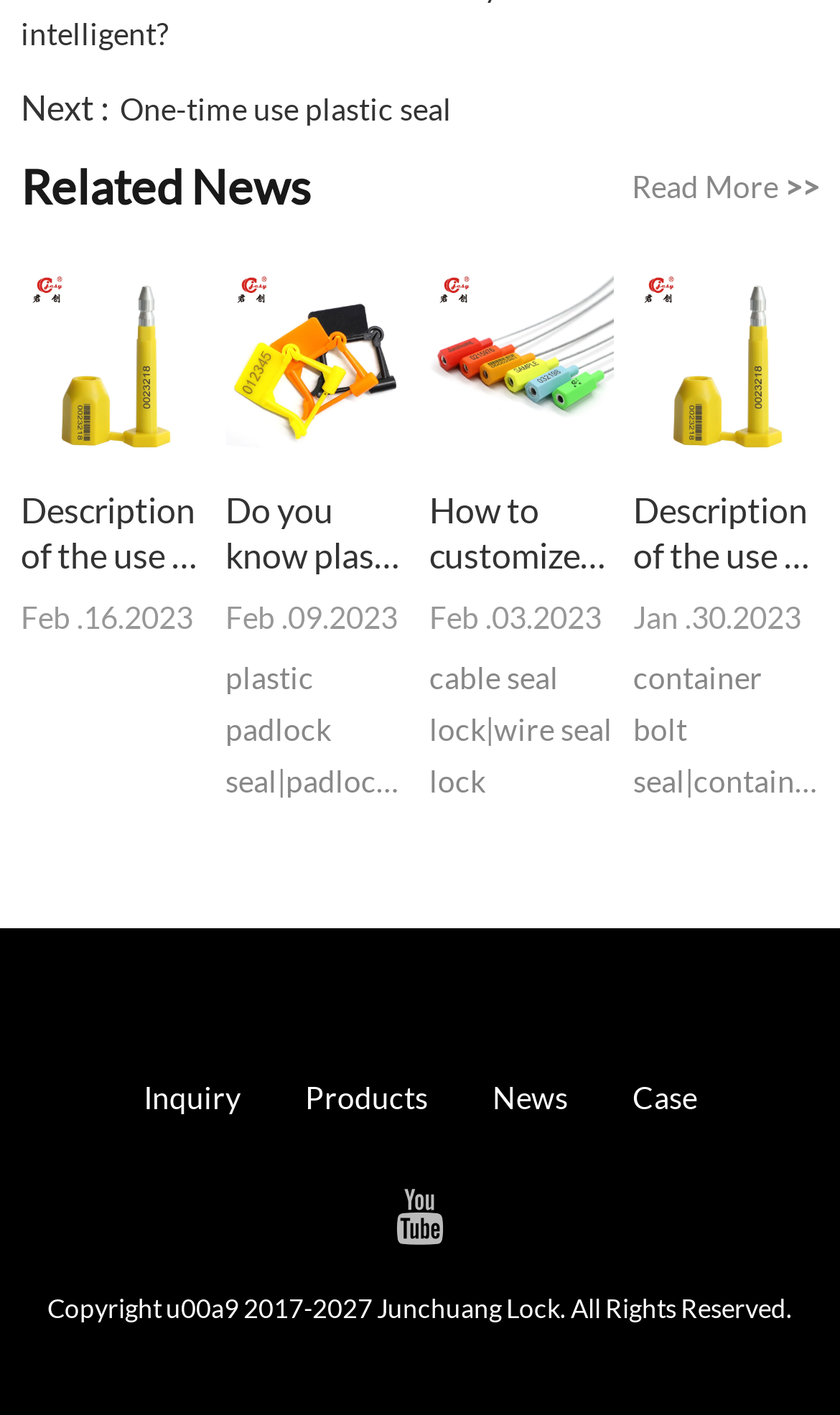Determine the bounding box coordinates for the area you should click to complete the following instruction: "Read more about related news".

[0.752, 0.11, 0.975, 0.155]